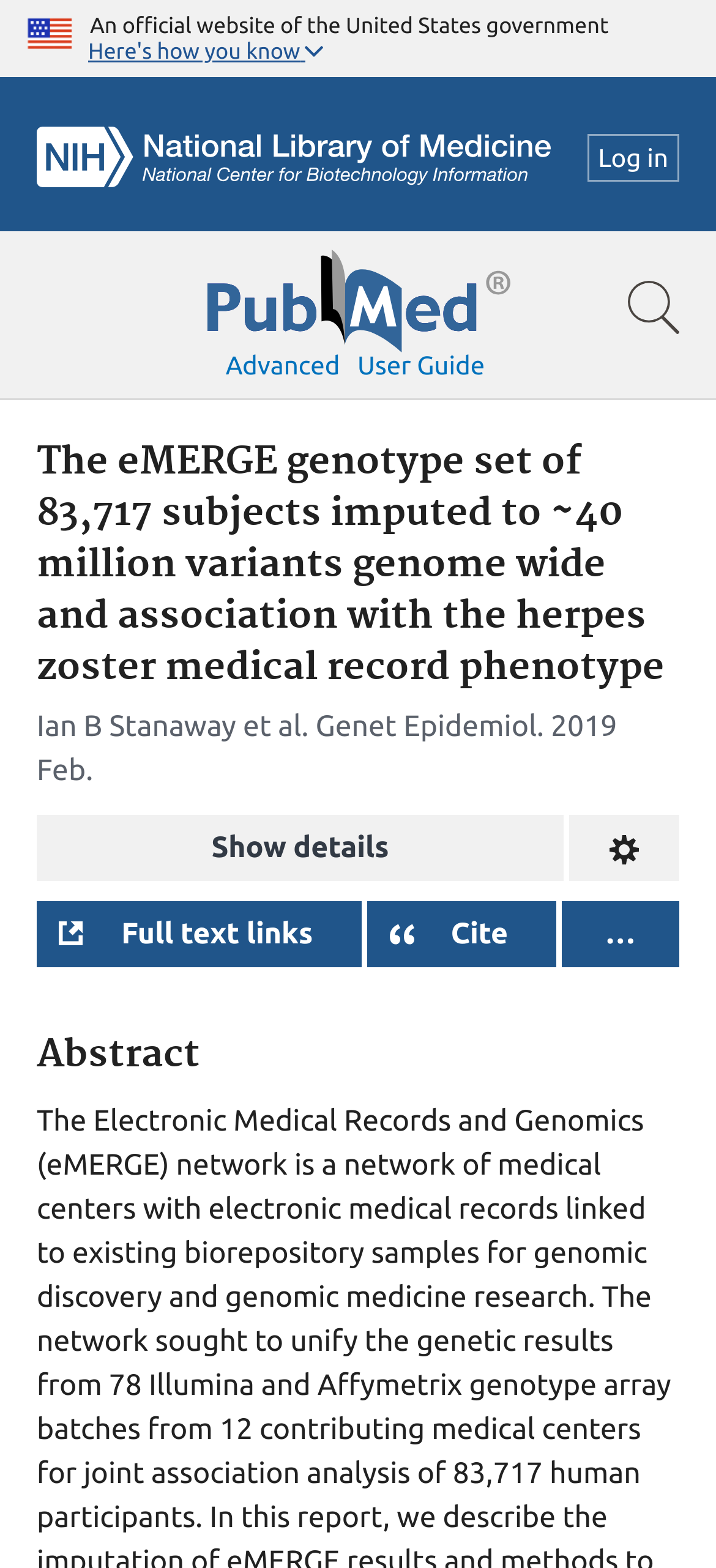Determine the bounding box coordinates of the UI element that matches the following description: "Log in". The coordinates should be four float numbers between 0 and 1 in the format [left, top, right, bottom].

[0.82, 0.085, 0.949, 0.116]